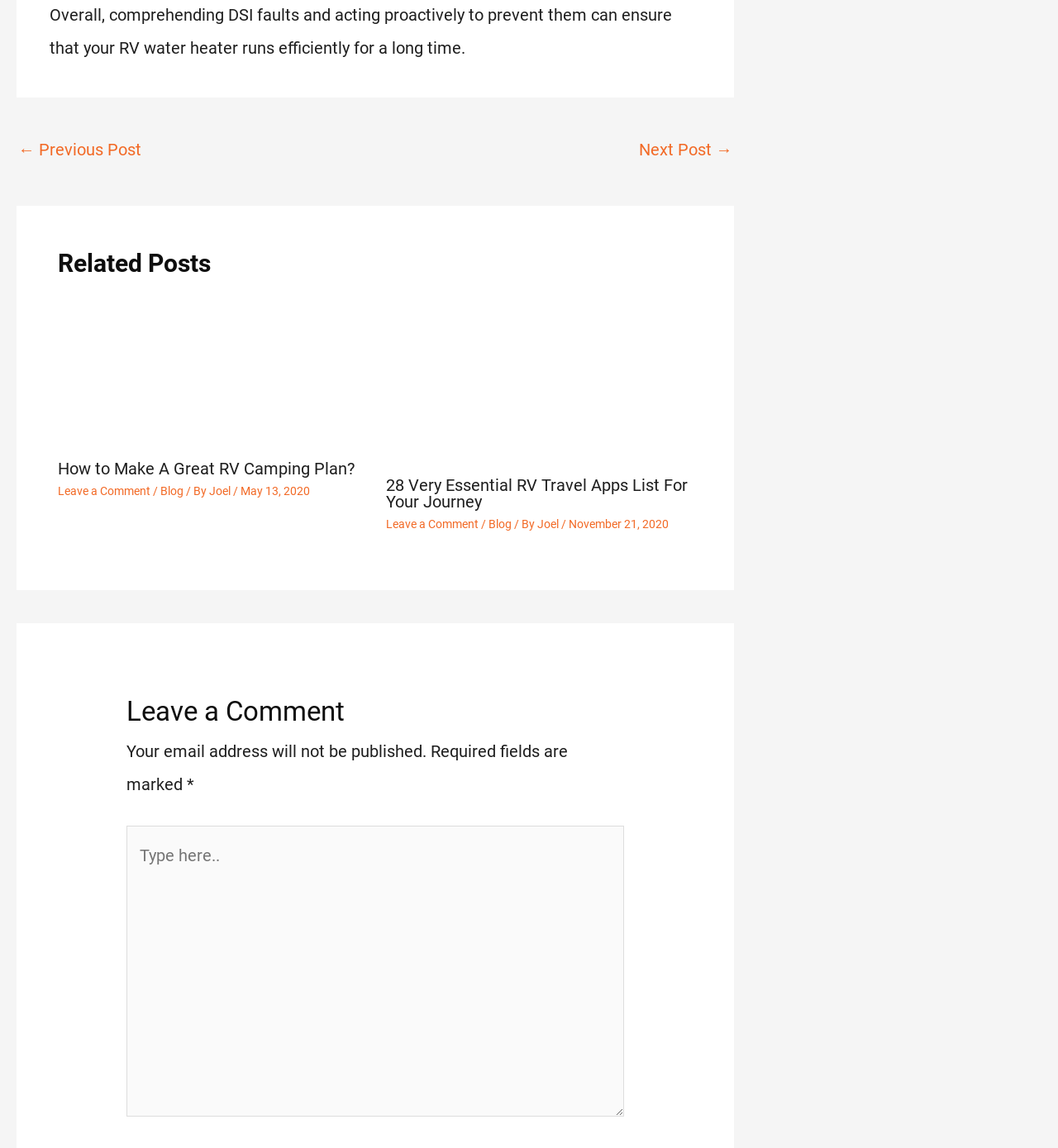Specify the bounding box coordinates of the area that needs to be clicked to achieve the following instruction: "Type in the comment box".

[0.12, 0.719, 0.59, 0.972]